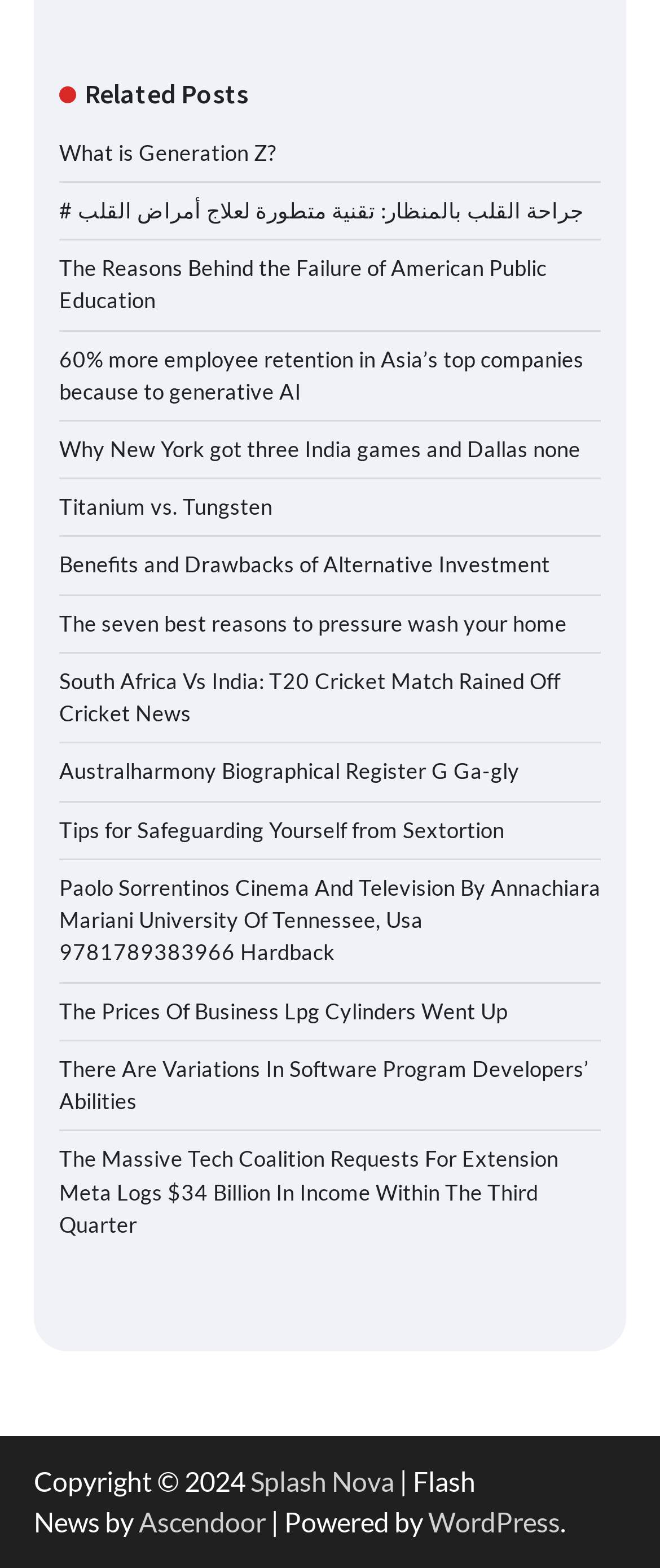Please give a short response to the question using one word or a phrase:
What is the name of the platform that powers the website?

WordPress